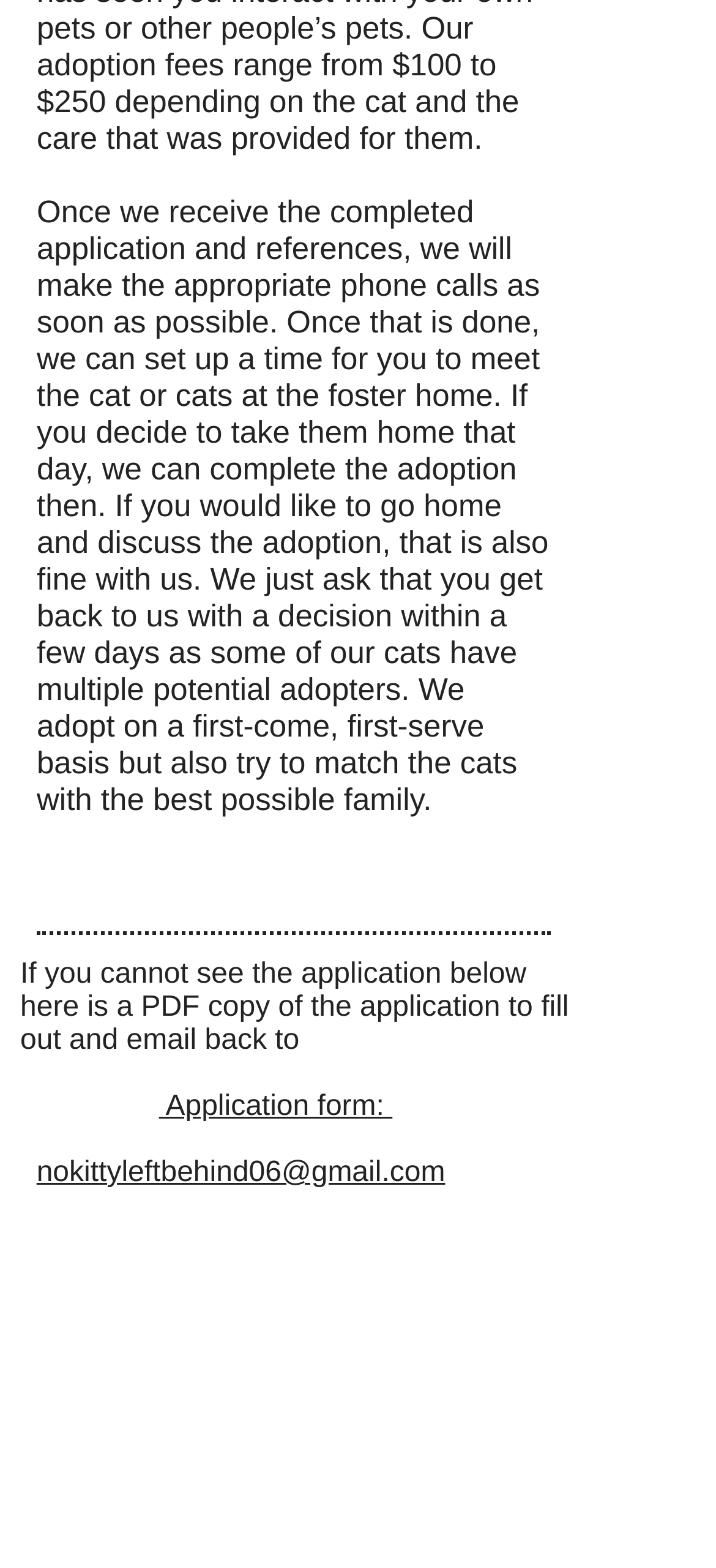Provide a brief response to the question below using one word or phrase:
What is the process after submitting the application?

Phone calls and meeting the cat